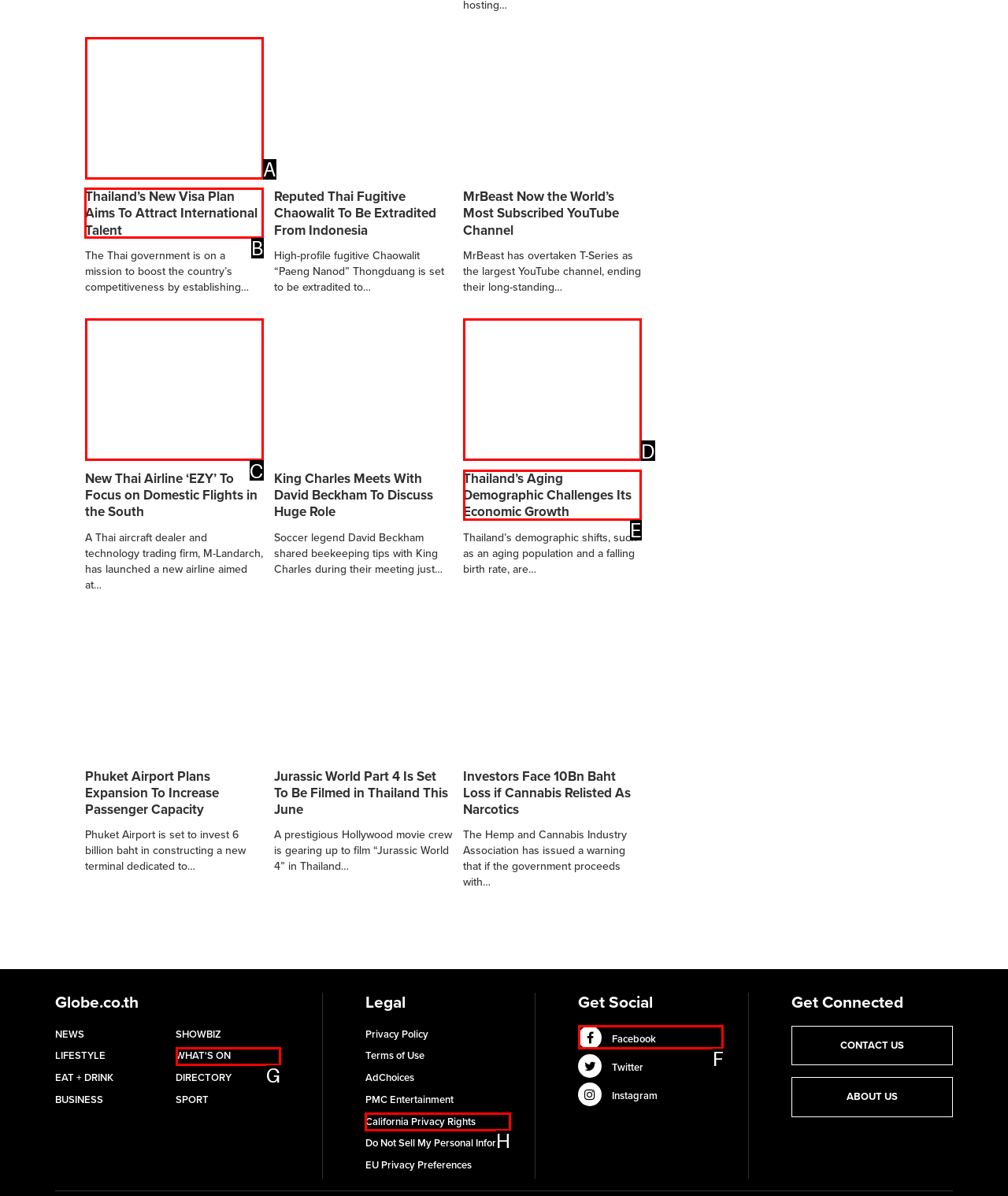Find the appropriate UI element to complete the task: Read the article about Thailand’s New Visa Plan. Indicate your choice by providing the letter of the element.

B